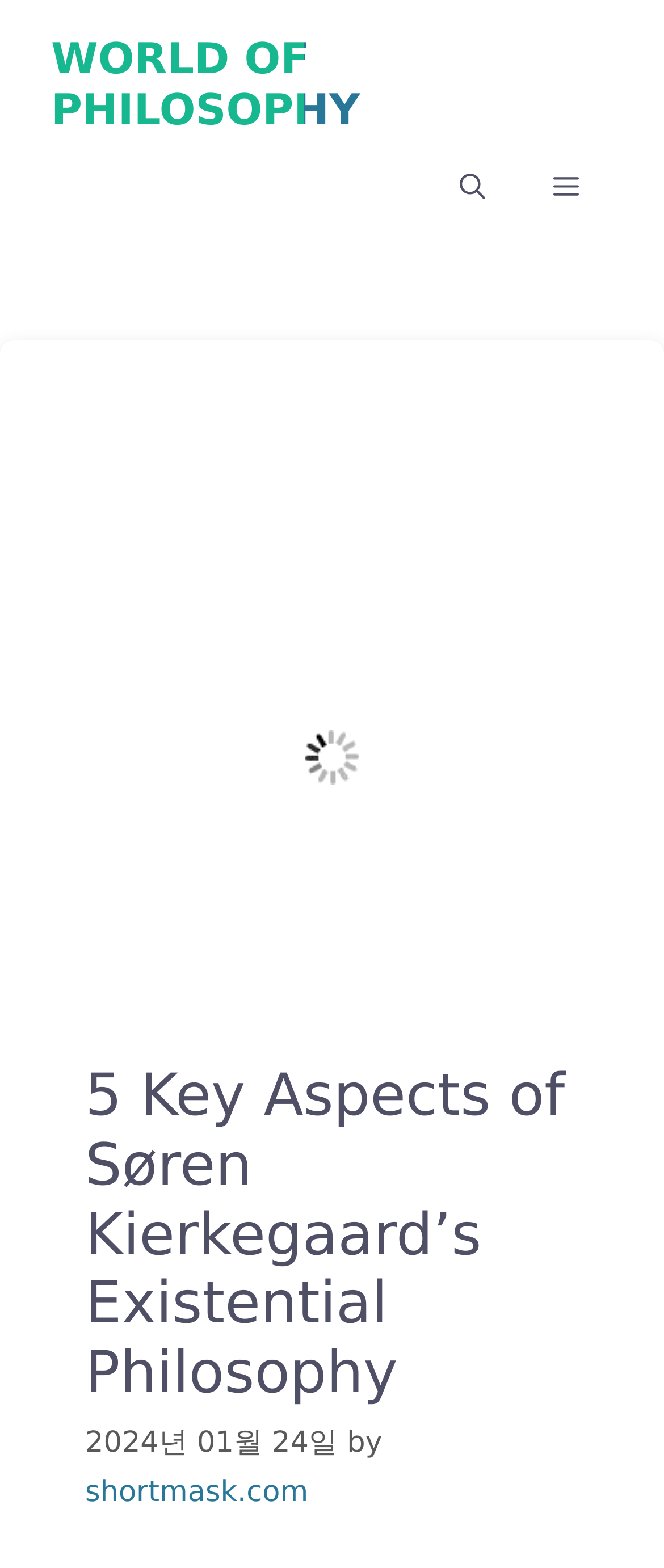Elaborate on the information and visuals displayed on the webpage.

The webpage is focused on exploring the existential philosophy of Søren Kierkegaard. At the top, there is a banner with the site's name, accompanied by a link to "WORLD OF PHILOSOPHY" and a navigation menu toggle button. Below the banner, there is a prominent image related to Kierkegaard's impact on existential philosophy.

The main content area is headed by a title, "5 Key Aspects of Søren Kierkegaard's Existential Philosophy", which is followed by a timestamp indicating the publication date, "2024년 01월 24일", and the author's name, linked to "shortmask.com". The content area is divided into sections, with the main article or text not explicitly mentioned in the accessibility tree.

On the right side of the navigation menu toggle button, there are two buttons: "Open search" and "Menu", which is currently not expanded. The "Menu" button controls the primary menu, which is not currently visible.